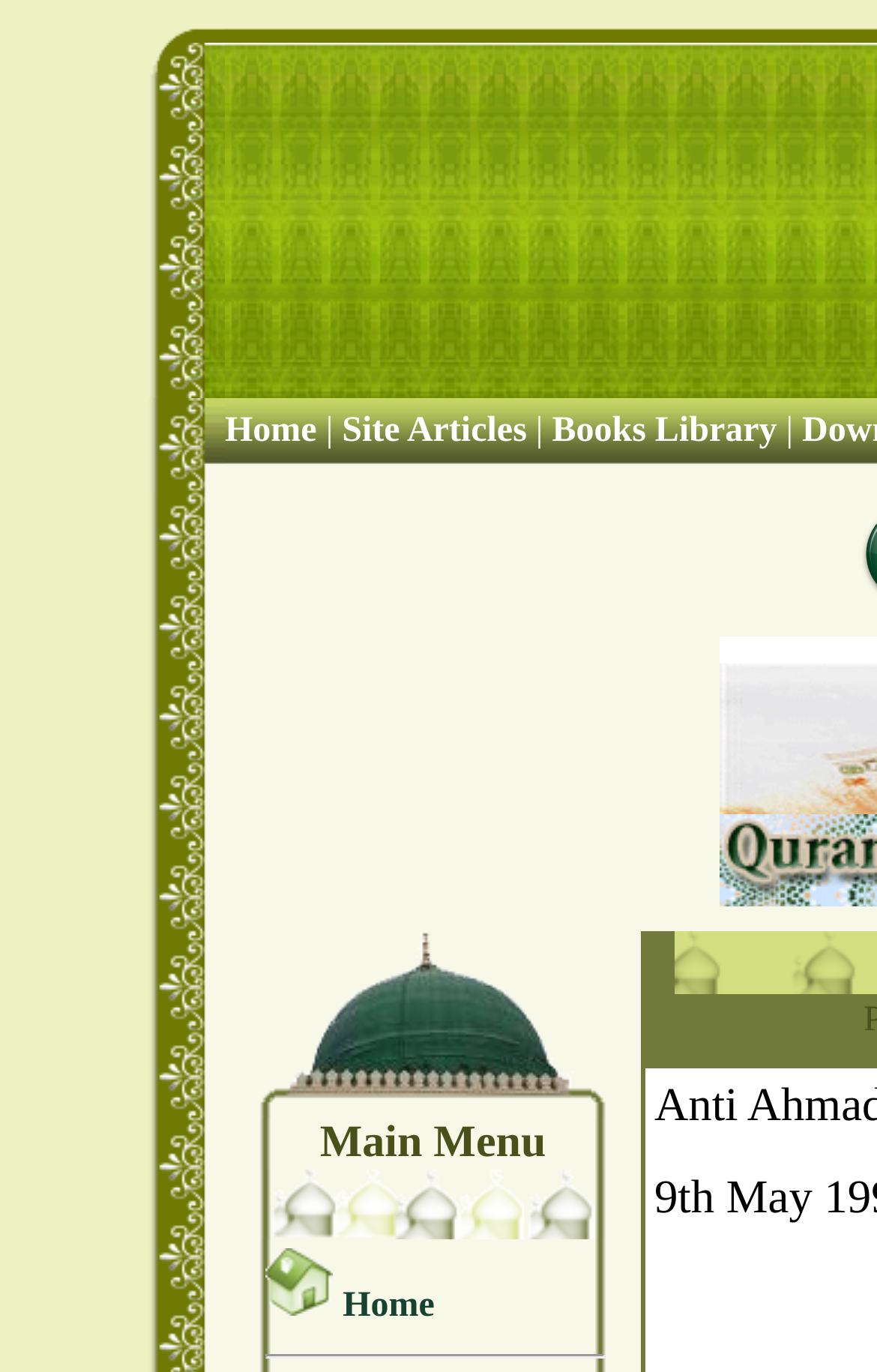Generate a comprehensive description of the contents of the webpage.

This webpage is dedicated to Anti Ahmadiyya, Anti Qadyanis, Anti Mirza Ghulam Ahmad, and Anti IslamAhmadiyya, with a focus on Fatwa No 1. 

At the top left, there is a small image. Below it, there are three table cells arranged vertically, with the top cell containing another small image. The middle cell has a row of links, including "Home", "Site Articles", and "Books Library", followed by a vertical line. 

To the right of these links, there is a table with three rows. The first row contains an image, the second row has a cell labeled "Main Menu", and the third row contains another image. 

Below this table, there is a grid with three rows. The first row is empty, the second row contains a link to "Home" with a corresponding image, and the third row is also empty. The link to "Home" is accompanied by a small image of a home icon. 

On the right side of the page, there is another table cell that spans the height of the page, but its contents are not immediately clear.